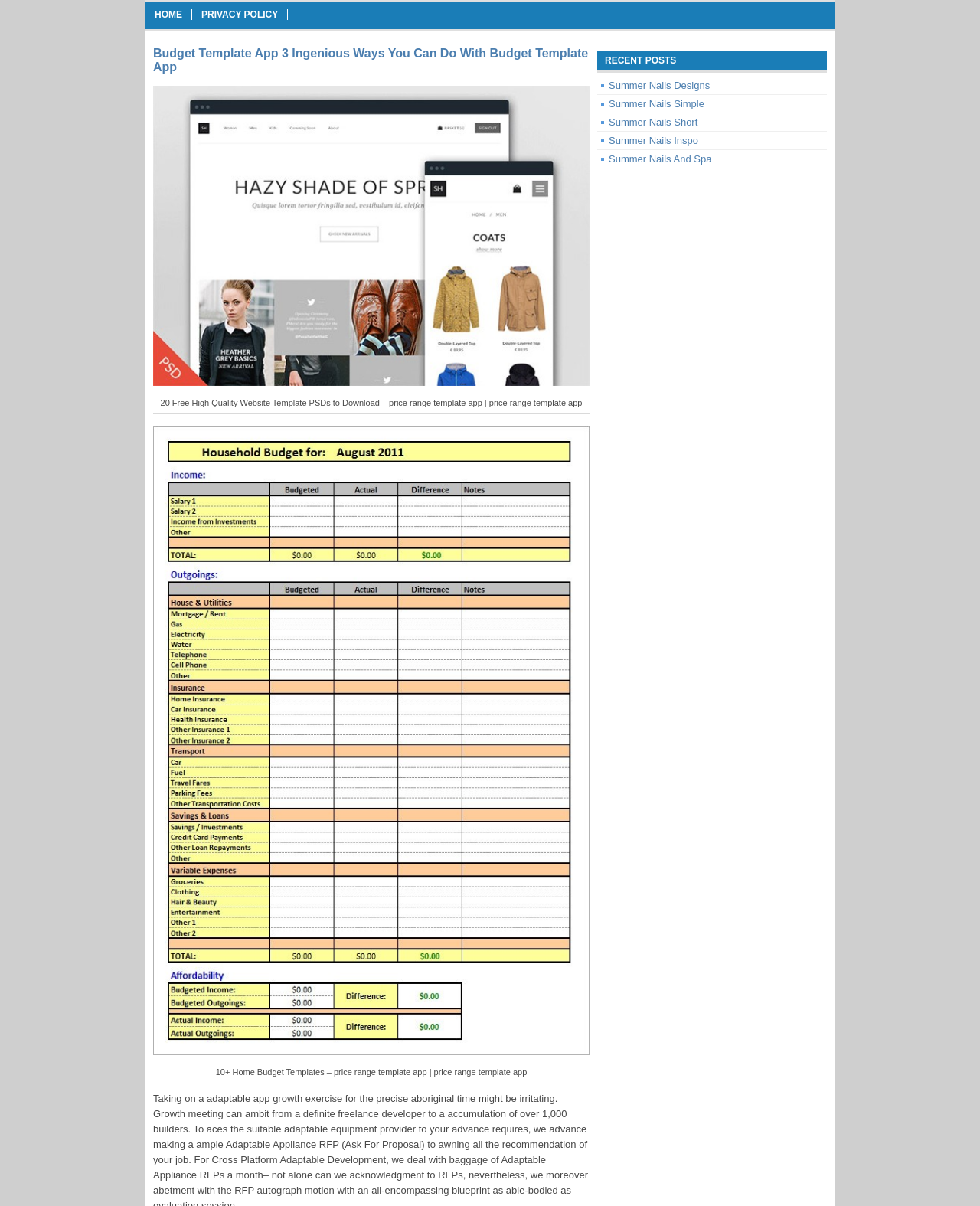Predict the bounding box of the UI element based on the description: "Privacy Policy". The coordinates should be four float numbers between 0 and 1, formatted as [left, top, right, bottom].

[0.196, 0.008, 0.293, 0.017]